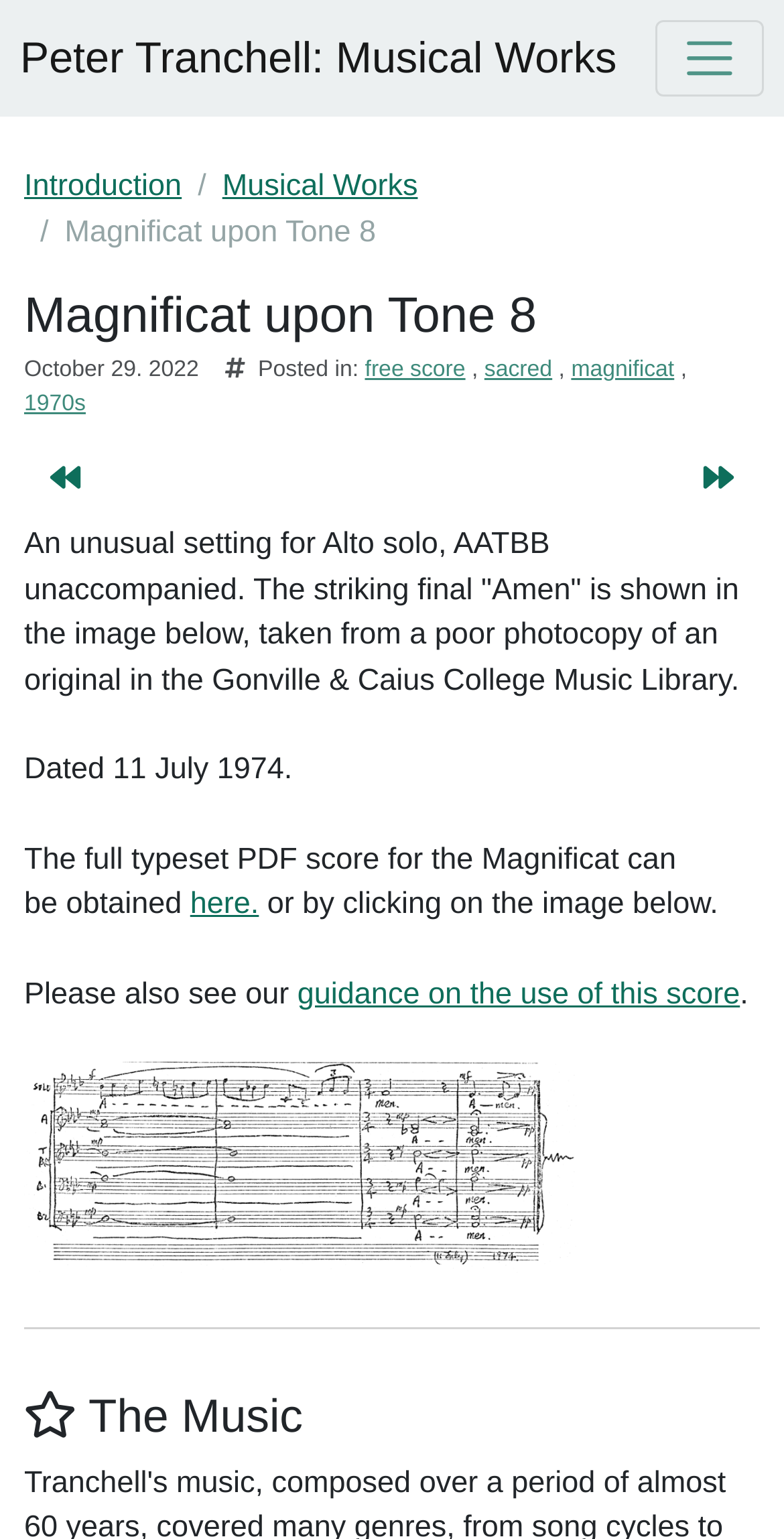Indicate the bounding box coordinates of the element that must be clicked to execute the instruction: "View the 'Tranchell Magnificat Tone 8 extract from original score' image". The coordinates should be given as four float numbers between 0 and 1, i.e., [left, top, right, bottom].

[0.031, 0.69, 0.735, 0.827]